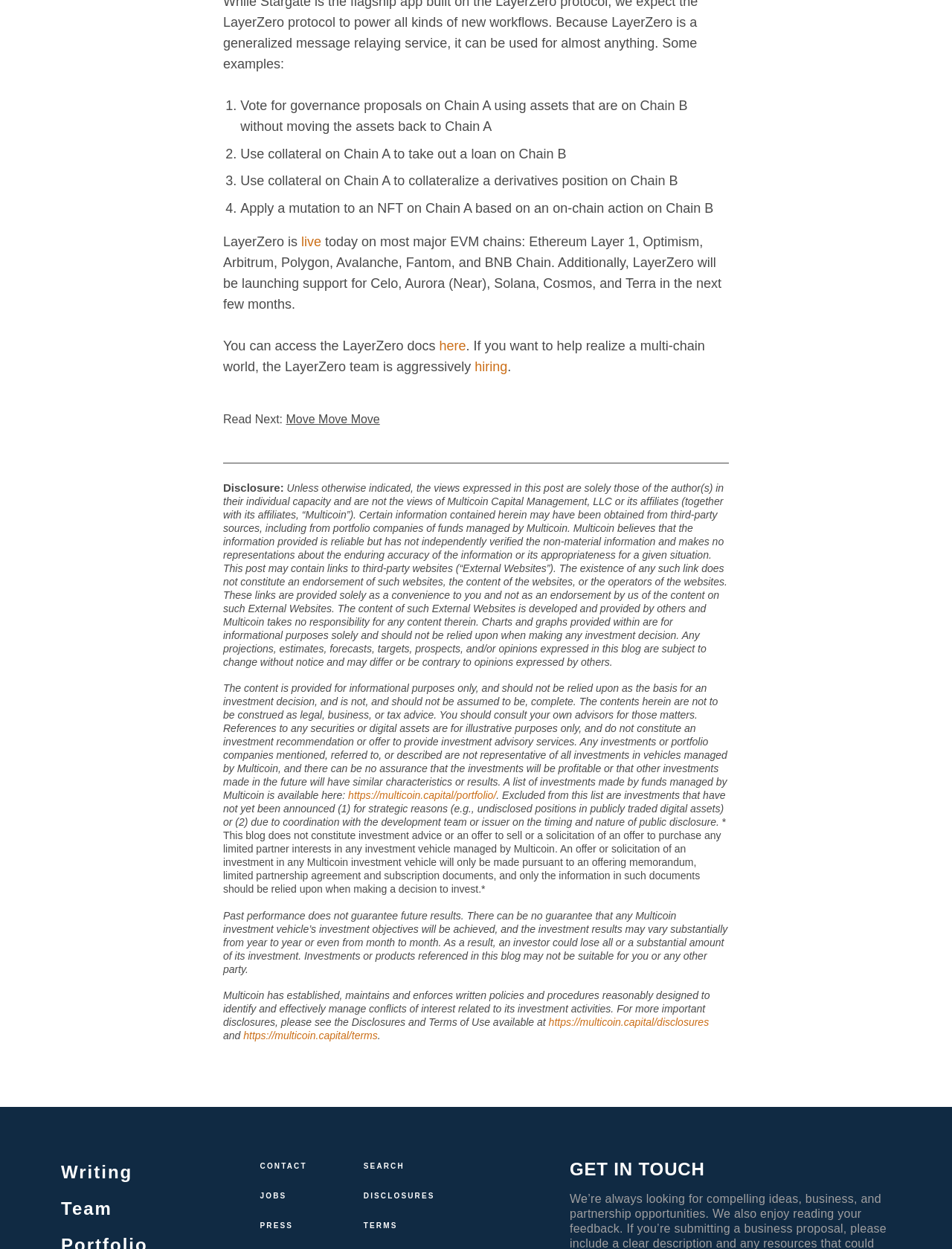What can you do with assets on Chain A?
Please give a well-detailed answer to the question.

According to the list, you can 'Vote for governance proposals on Chain A using assets that are on Chain B without moving the assets back to Chain A', 'Use collateral on Chain A to take out a loan on Chain B', or 'Apply a mutation to an NFT on Chain A based on an on-chain action on Chain B'.